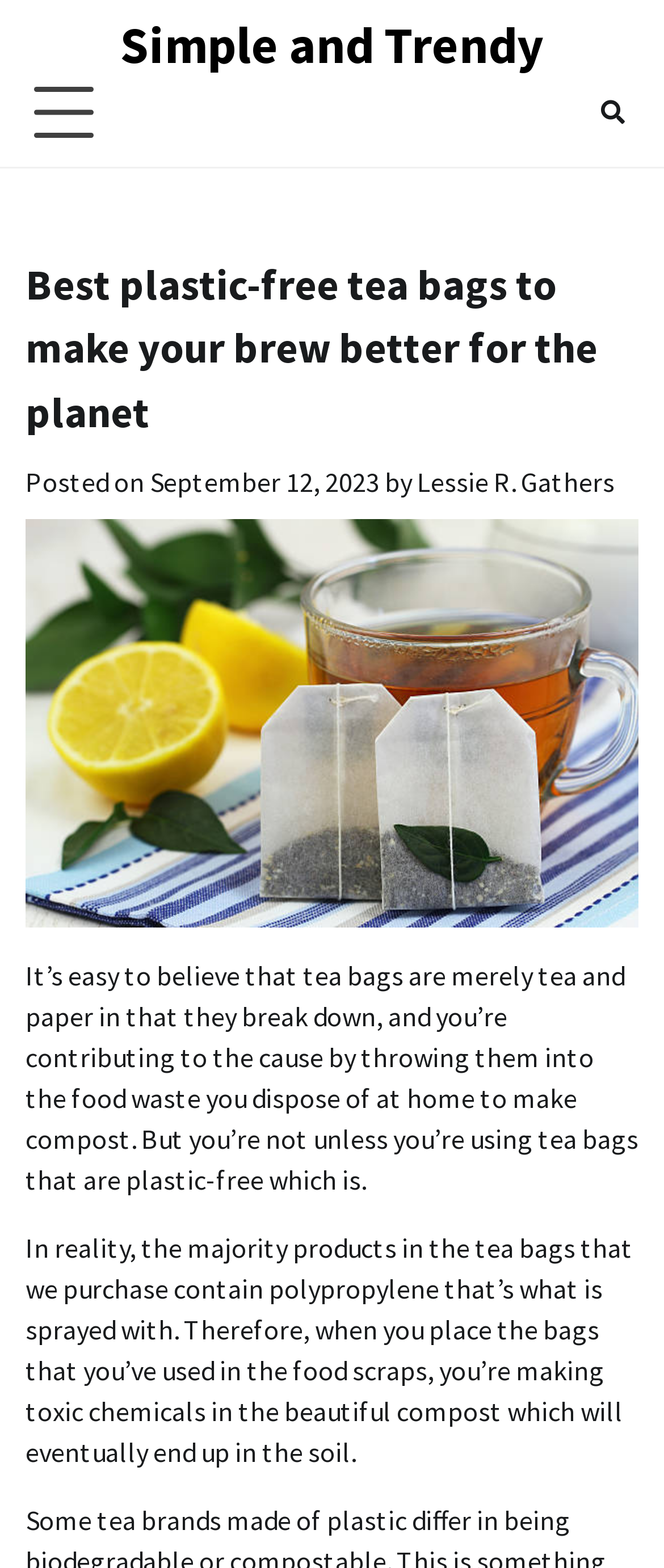Explain the features and main sections of the webpage comprehensively.

The webpage is about finding the best plastic-free tea bags to make a brew better for the planet. At the top left, there is a link to "Simple and Trendy". Next to it, there is a button that controls the primary menu. On the top right, there is a link with an icon. 

Below the top section, there is a header with a heading that matches the title of the webpage. Underneath the header, there is a section with the post's metadata, including the date "September 12, 2023" and the author "Lessie R. Gathers". 

The main content of the webpage is a long paragraph of text that discusses the environmental impact of traditional tea bags, which contain polypropylene. The text explains that even though tea bags may seem biodegradable, they can actually release toxic chemicals into the compost.